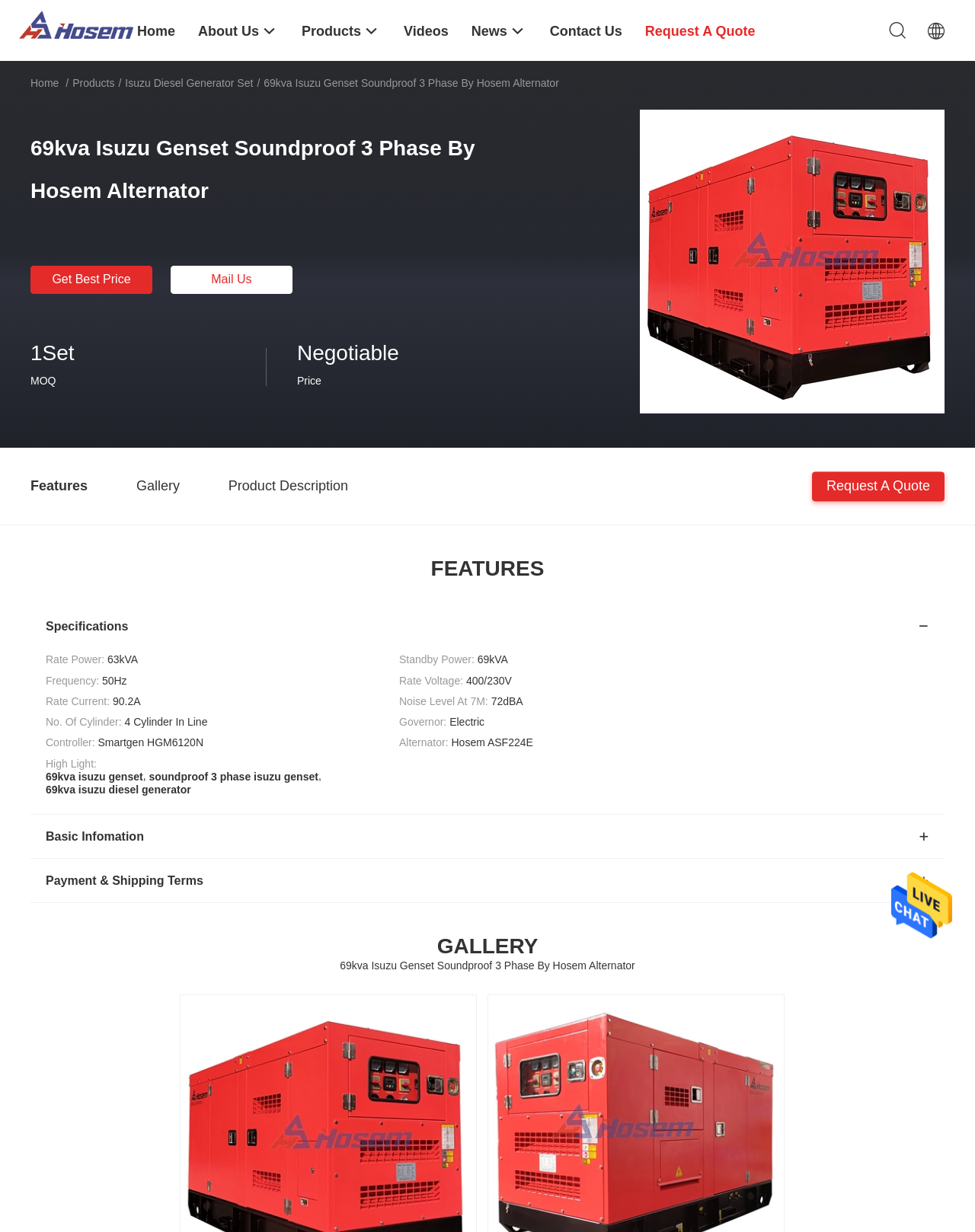What is the noise level of the generator at 7M?
Look at the screenshot and respond with one word or a short phrase.

72dBA